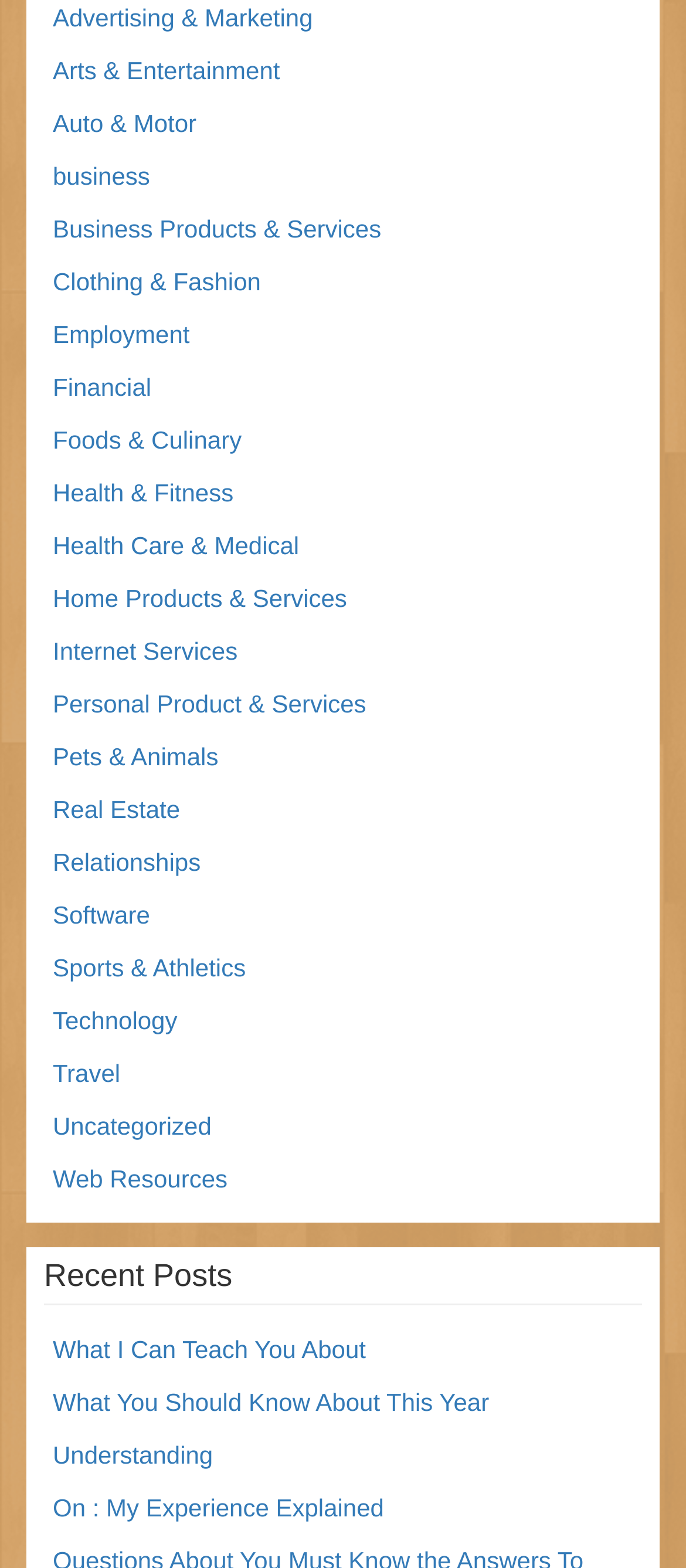How many categories are listed?
Refer to the image and provide a concise answer in one word or phrase.

21